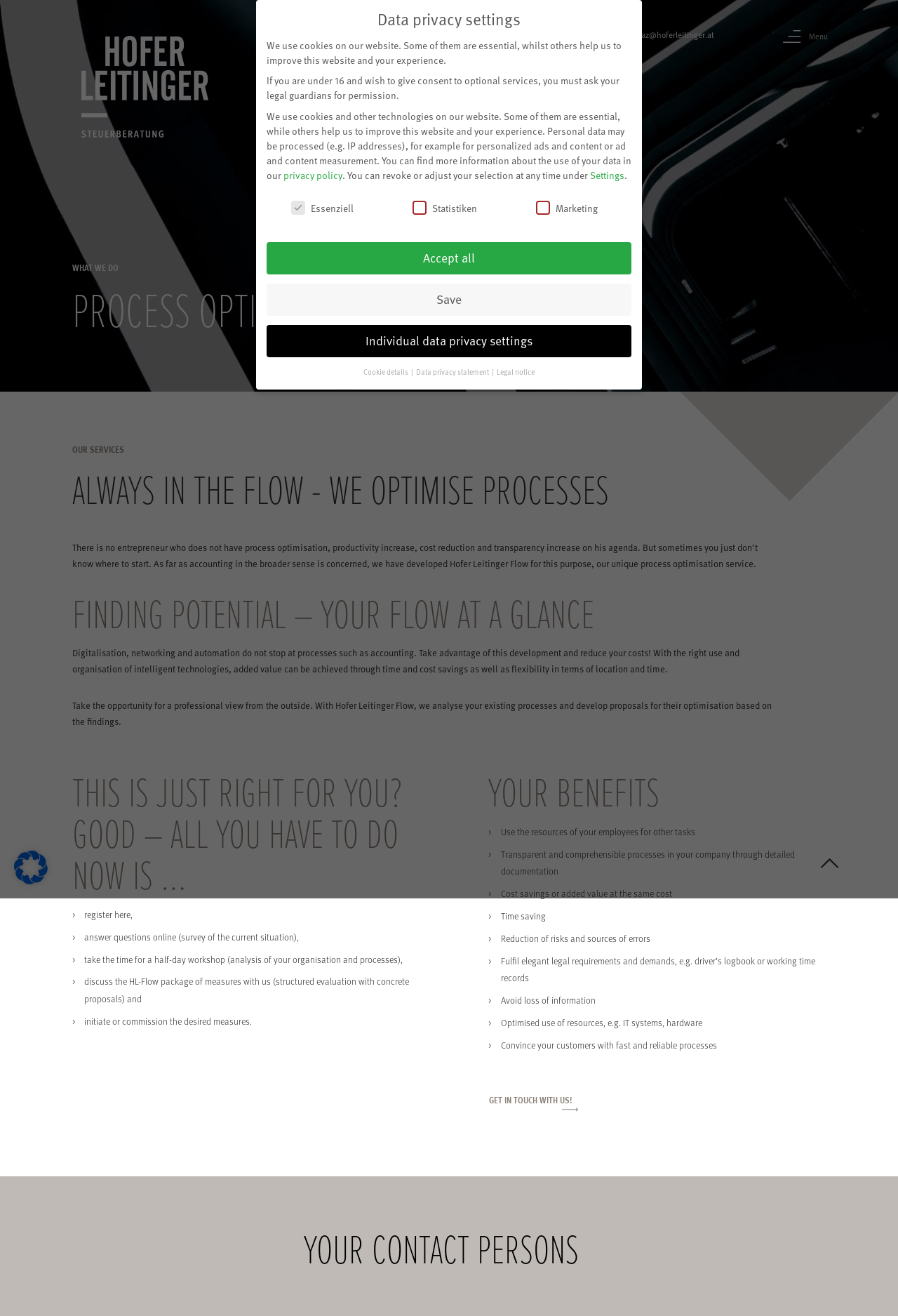Consider the image and give a detailed and elaborate answer to the question: 
What is Hofer Leitinger Flow?

Hofer Leitinger Flow is a process optimisation service offered by the company, which can be inferred from the heading 'ALWAYS IN THE FLOW - WE OPTIMISE PROCESSES' and the text 'As far as accounting in the broader sense is concerned, we have developed Hofer Leitinger Flow for this purpose, our unique process optimisation service'.